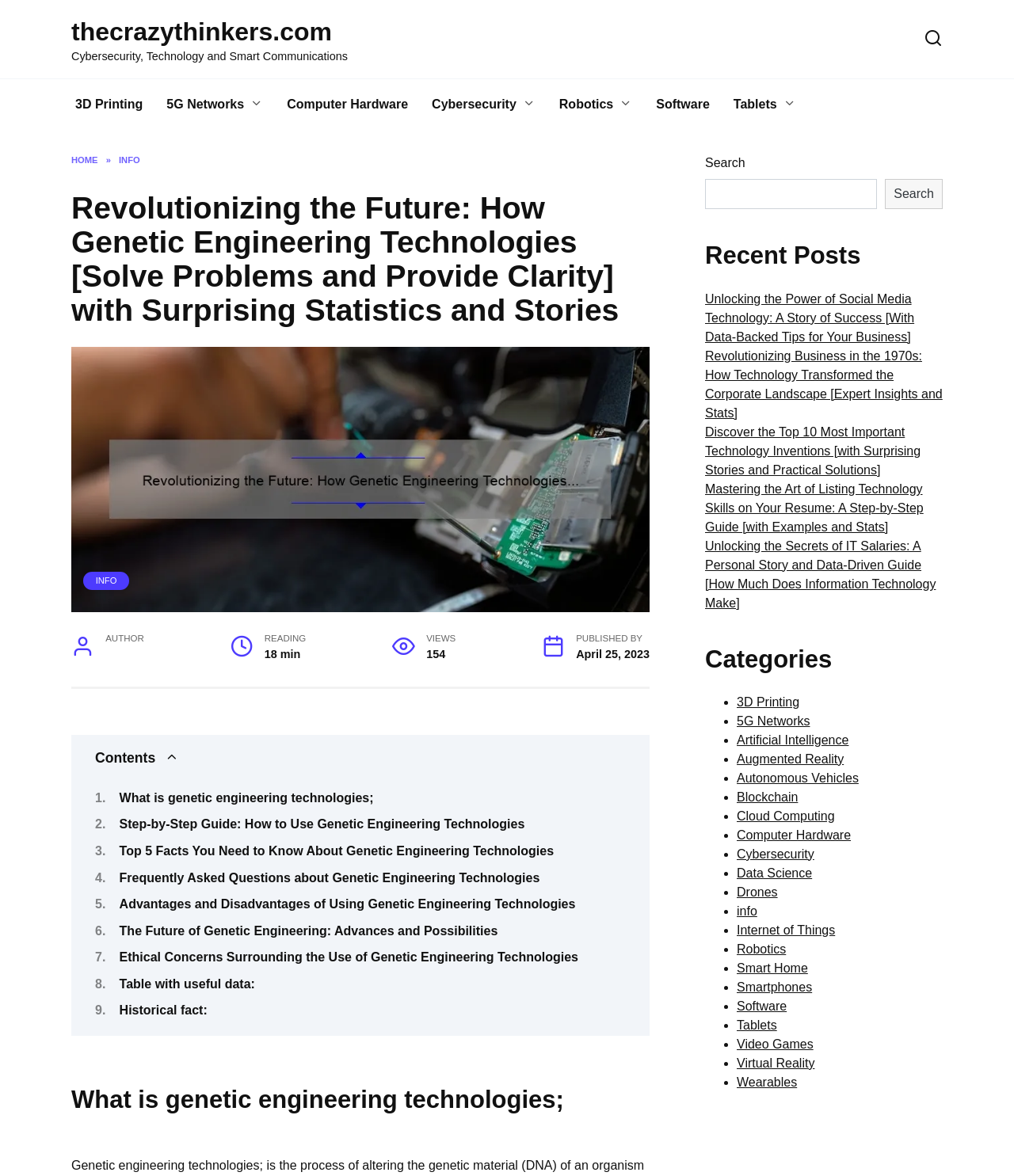Find the bounding box coordinates of the clickable region needed to perform the following instruction: "Click on the 'HOME' link". The coordinates should be provided as four float numbers between 0 and 1, i.e., [left, top, right, bottom].

[0.07, 0.132, 0.097, 0.14]